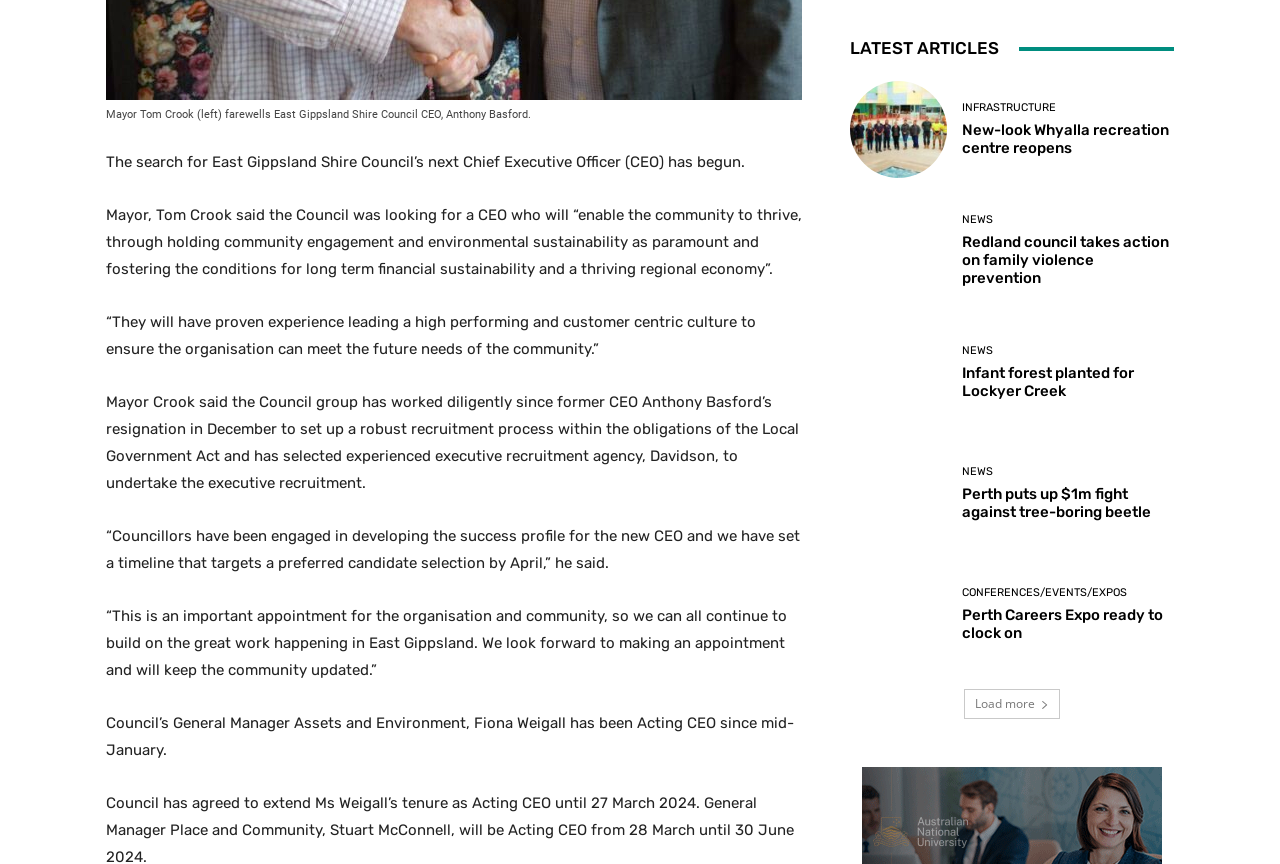Please find and report the bounding box coordinates of the element to click in order to perform the following action: "Load more articles". The coordinates should be expressed as four float numbers between 0 and 1, in the format [left, top, right, bottom].

[0.753, 0.797, 0.828, 0.832]